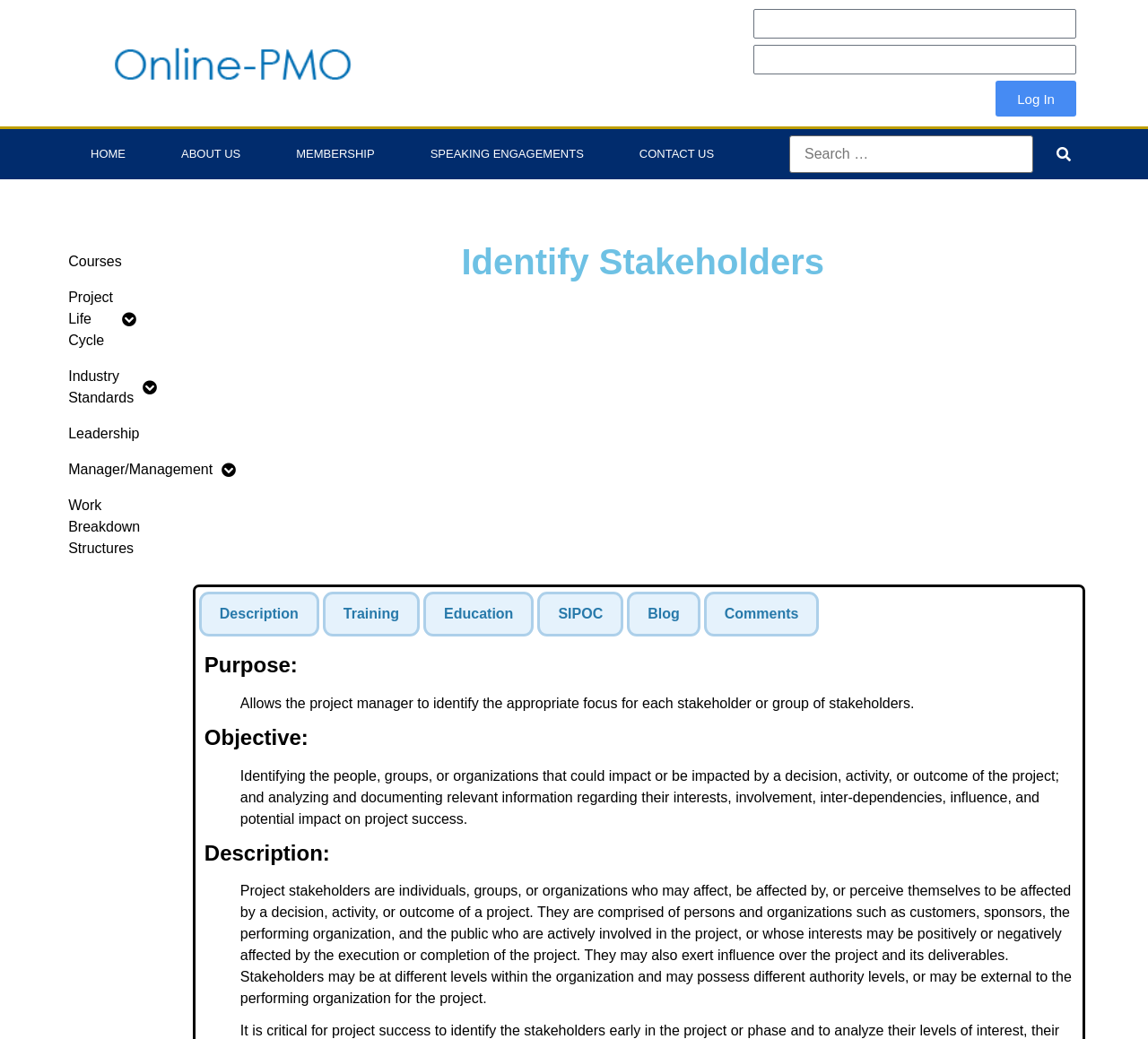What is the purpose of identifying stakeholders?
Please provide a comprehensive answer based on the visual information in the image.

According to the webpage, the purpose of identifying stakeholders is to allow the project manager to identify the appropriate focus for each stakeholder or group of stakeholders, which is stated in the 'Purpose:' section of the webpage.